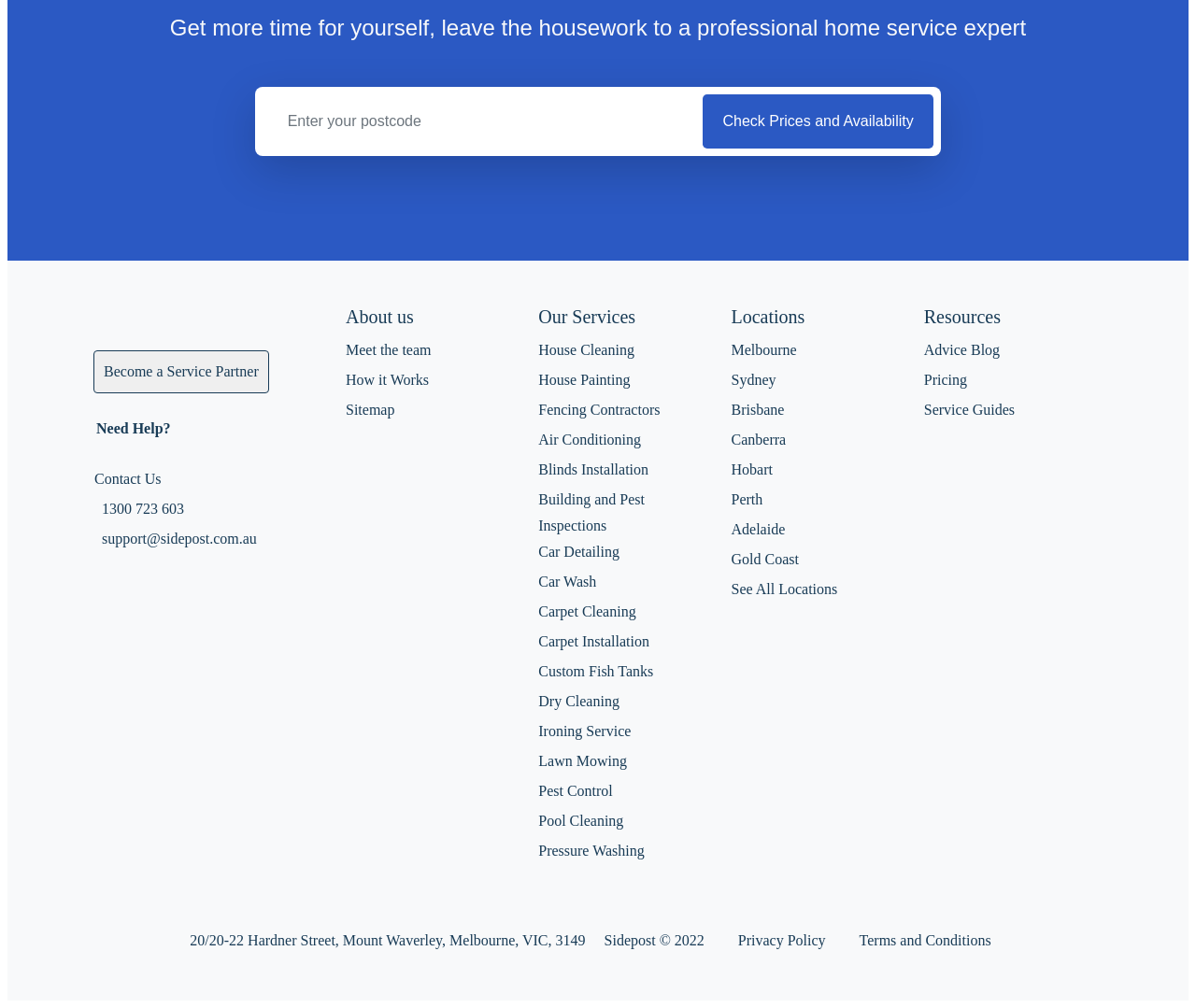Determine the bounding box coordinates for the area that needs to be clicked to fulfill this task: "Enter your postcode". The coordinates must be given as four float numbers between 0 and 1, i.e., [left, top, right, bottom].

[0.231, 0.103, 0.535, 0.138]